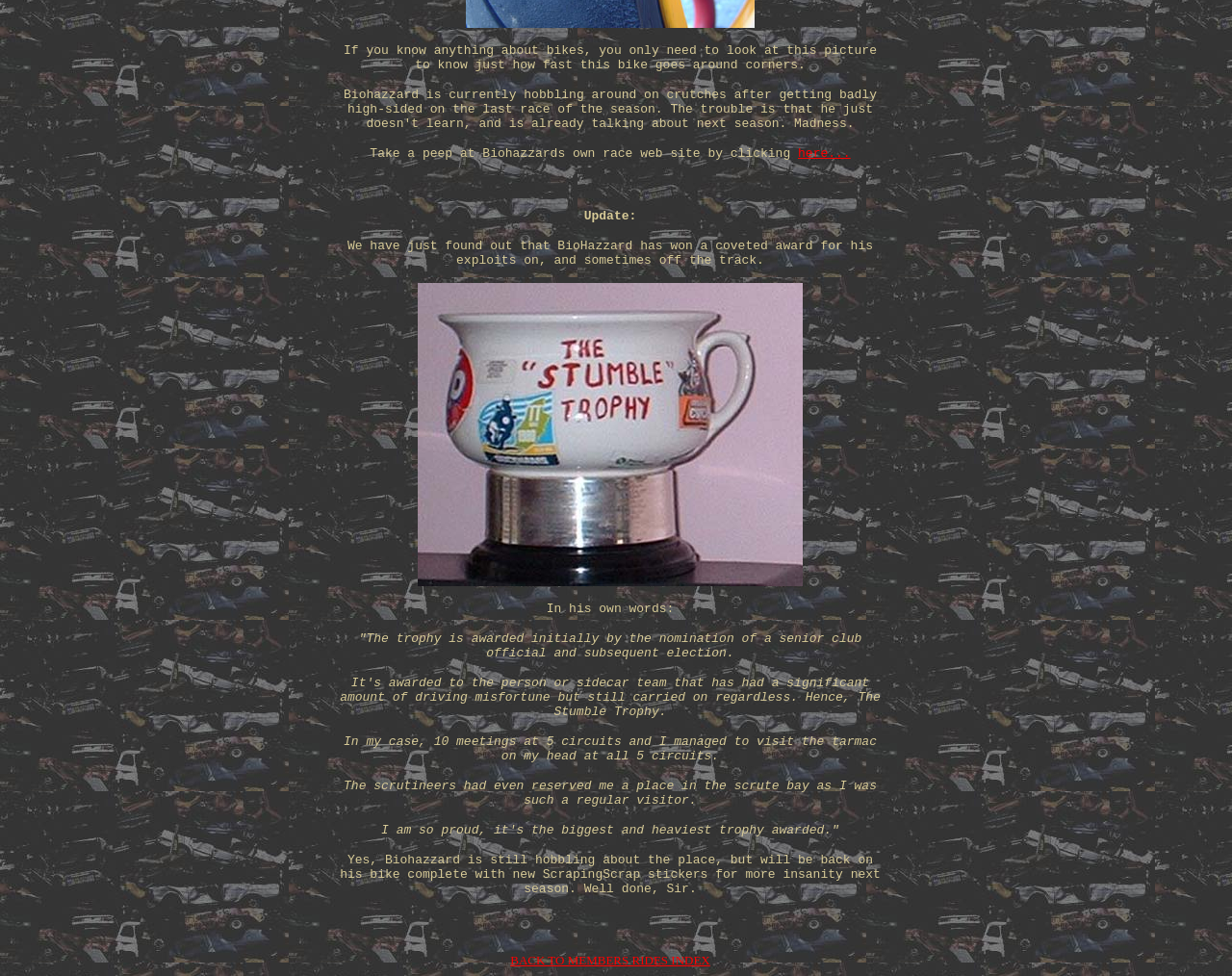Based on the image, please respond to the question with as much detail as possible:
How many circuits did the author visit?

The text states '10 meetings at 5 circuits and I managed to visit the tarmac on my head at all 5 circuits.' which implies that the author visited 5 circuits.